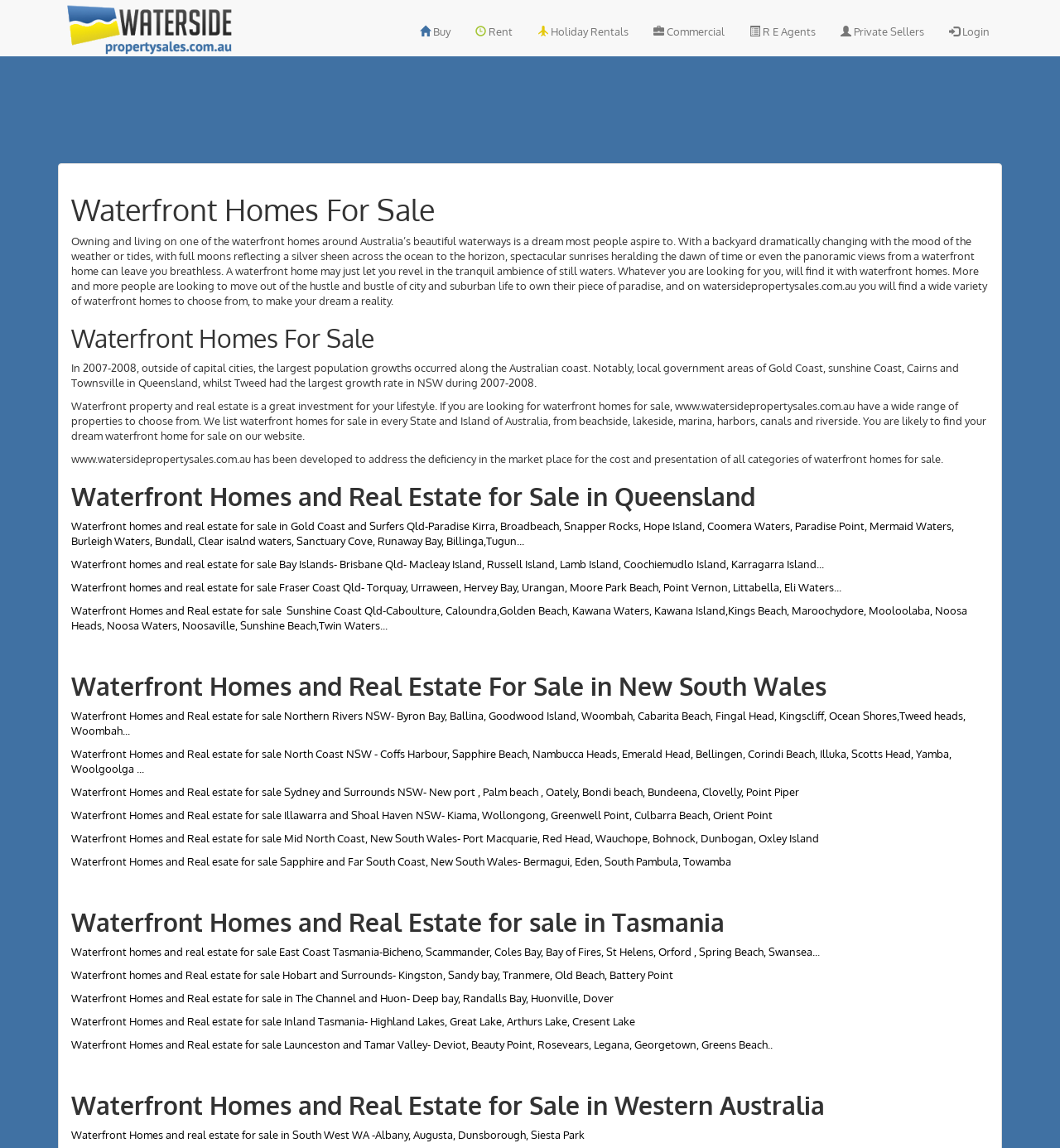In which state did the largest population growth occur in 2007-2008?
Offer a detailed and full explanation in response to the question.

The webpage mentions that outside of capital cities, the largest population growths occurred along the Australian coast, specifically in local government areas of Gold Coast, Sunshine Coast, Cairns, and Townsville in Queensland.